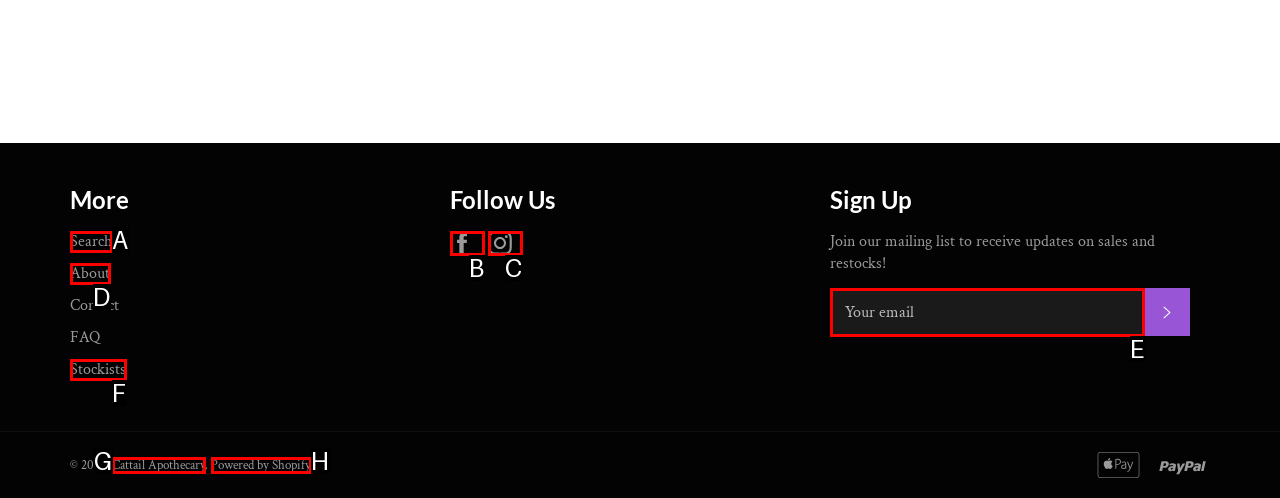Given the description: parent_node: SUBSCRIBE name="contact[email]" placeholder="Your email", choose the HTML element that matches it. Indicate your answer with the letter of the option.

E